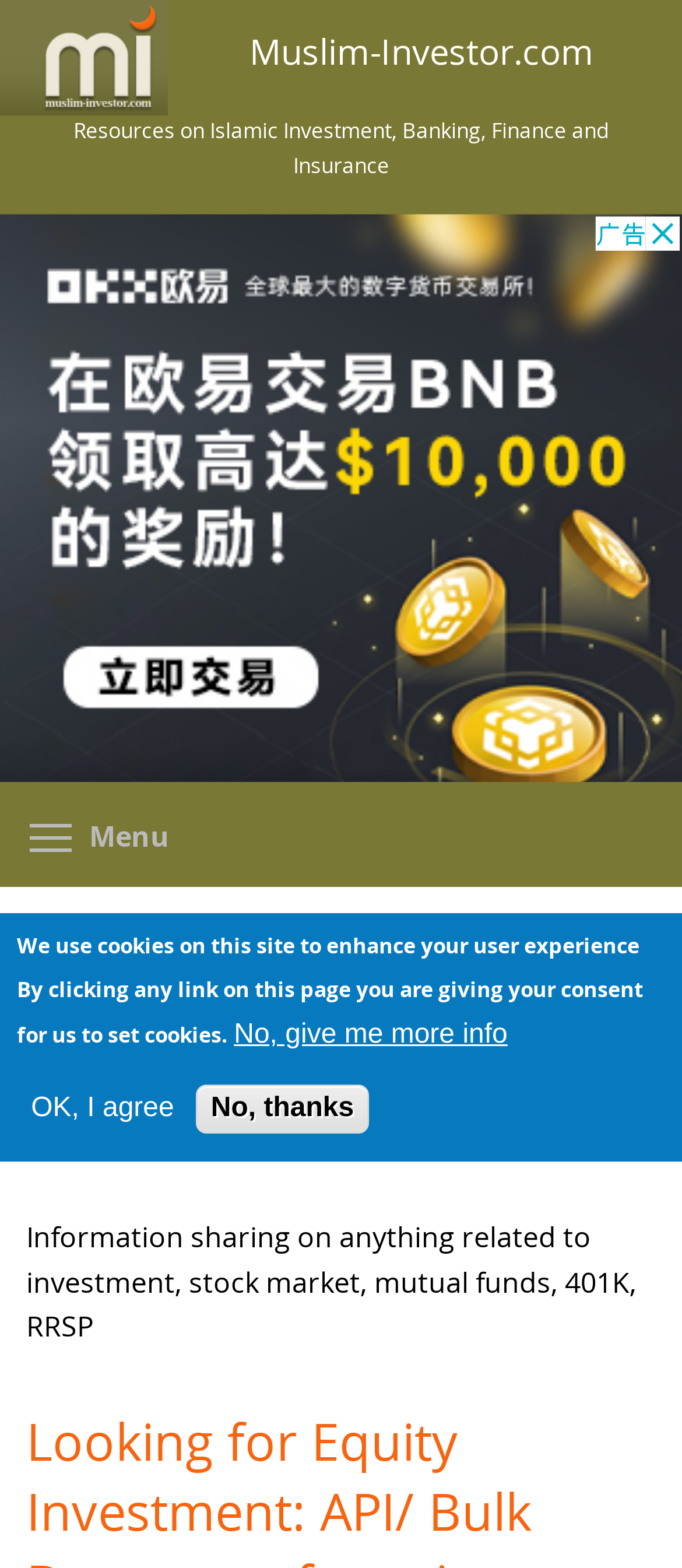Determine the bounding box coordinates of the UI element described by: "OK, I agree".

[0.025, 0.697, 0.276, 0.717]